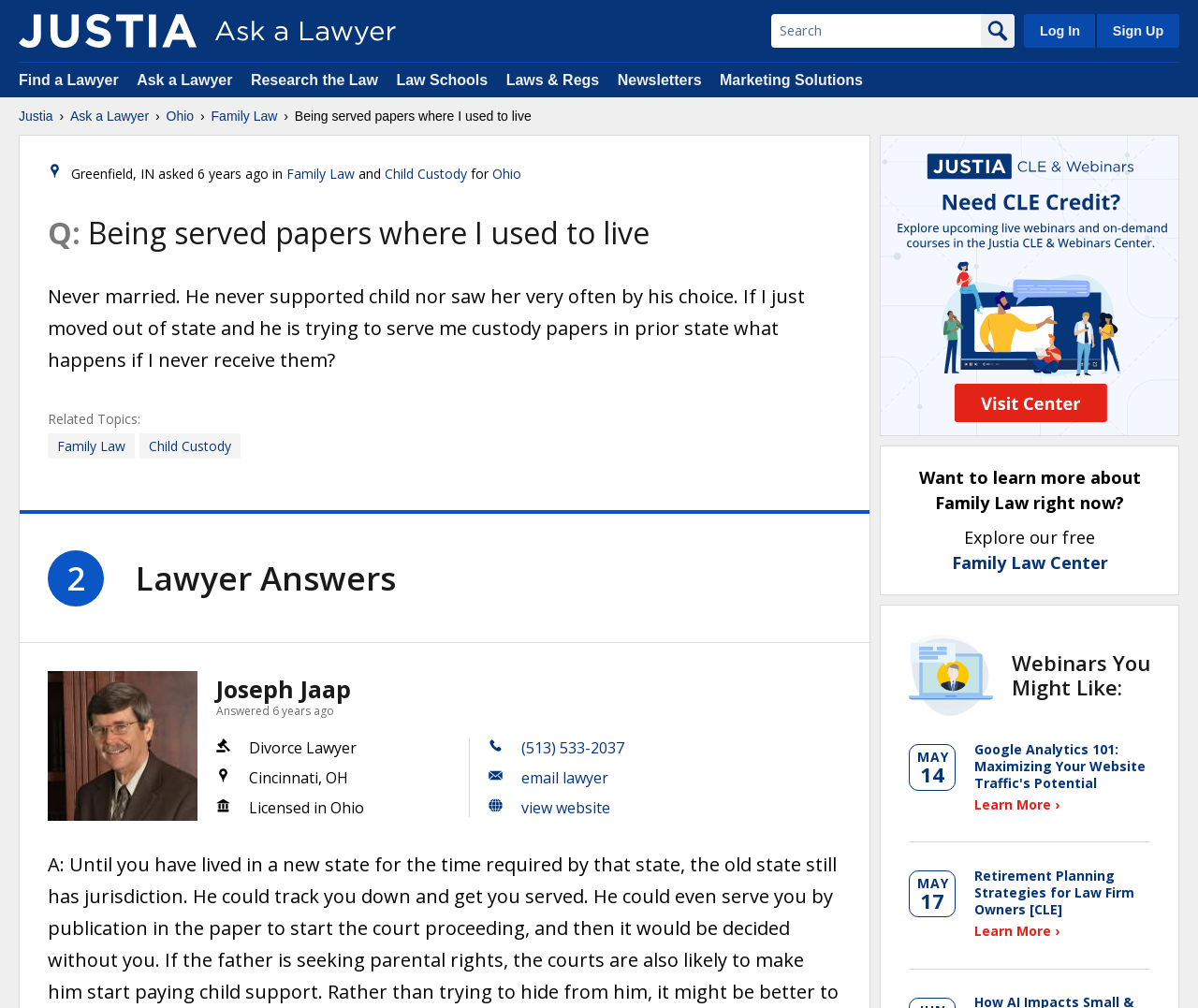Identify the bounding box of the HTML element described as: "Laws & Regs".

[0.422, 0.071, 0.5, 0.087]